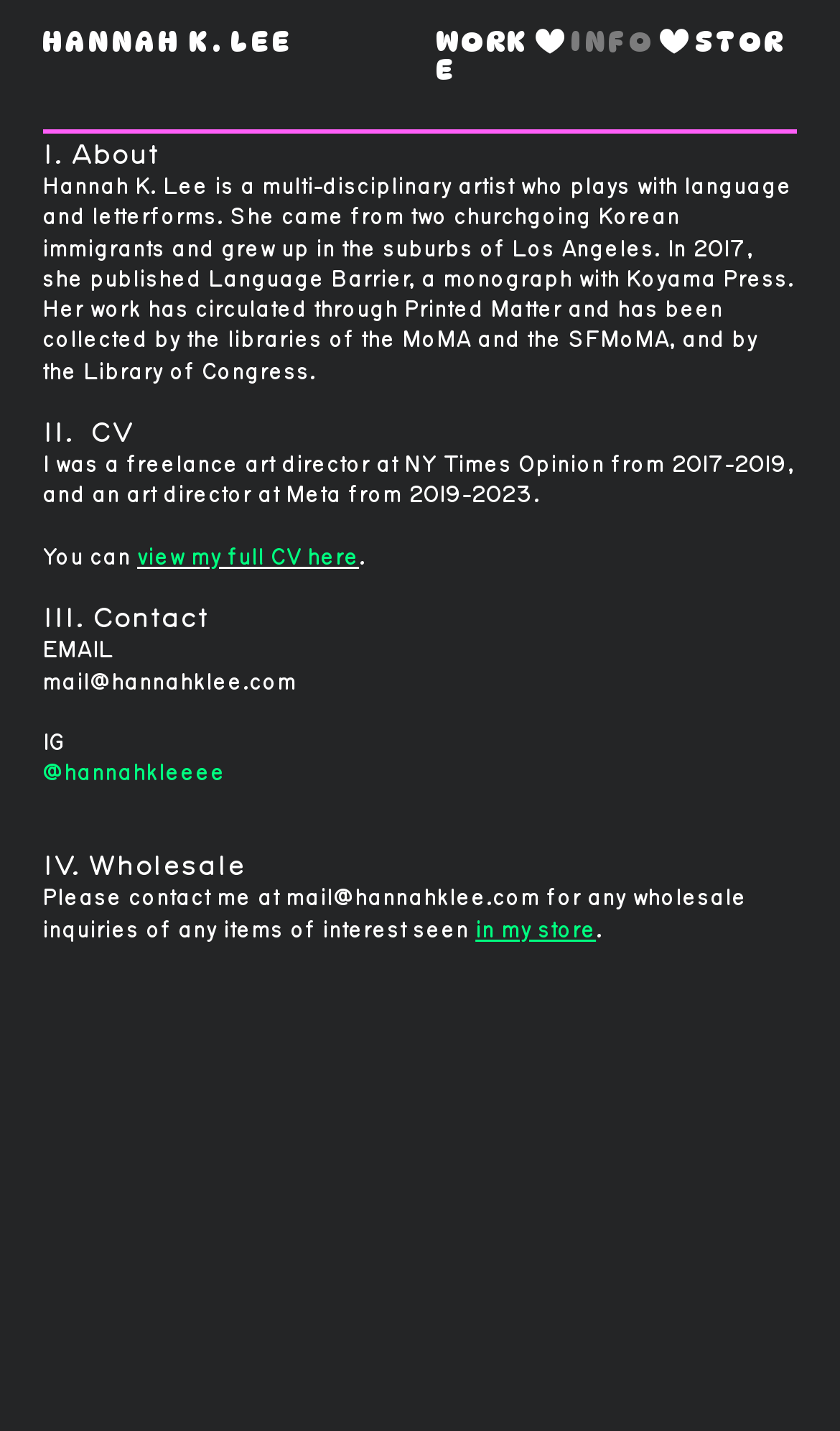Give a one-word or short phrase answer to this question: 
What is Hannah K. Lee's profession?

Artist